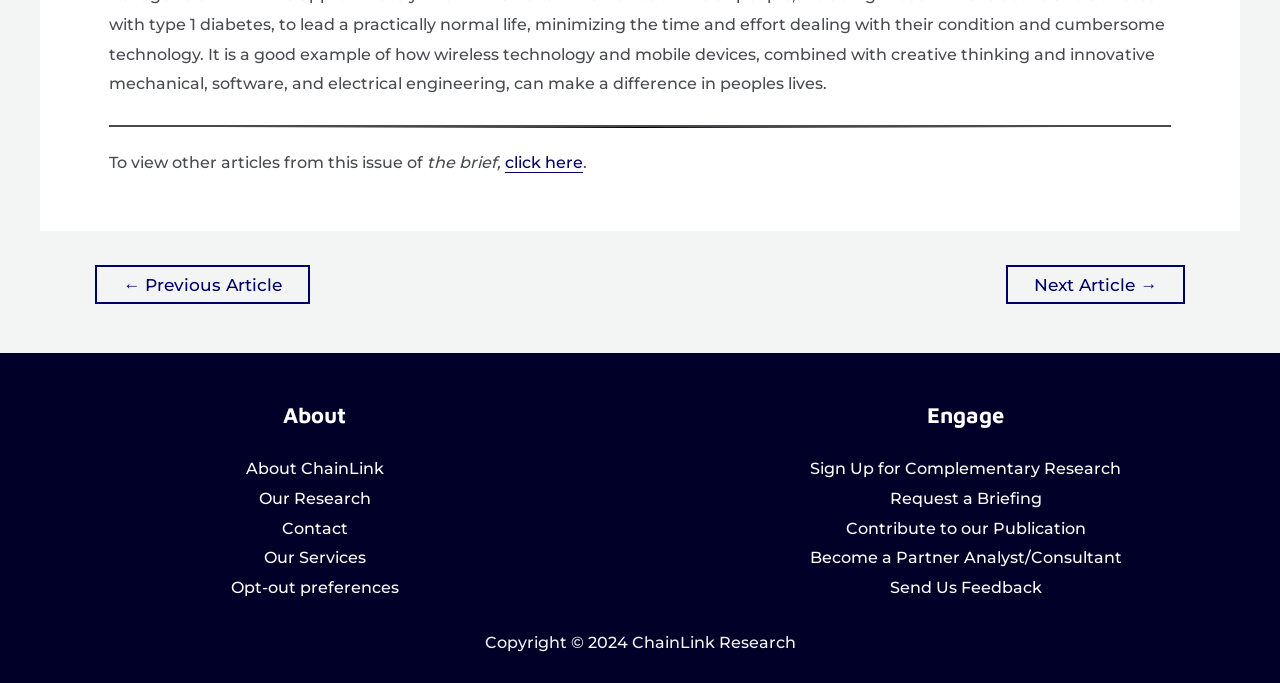How many footer widgets are present on the webpage?
Provide a short answer using one word or a brief phrase based on the image.

2